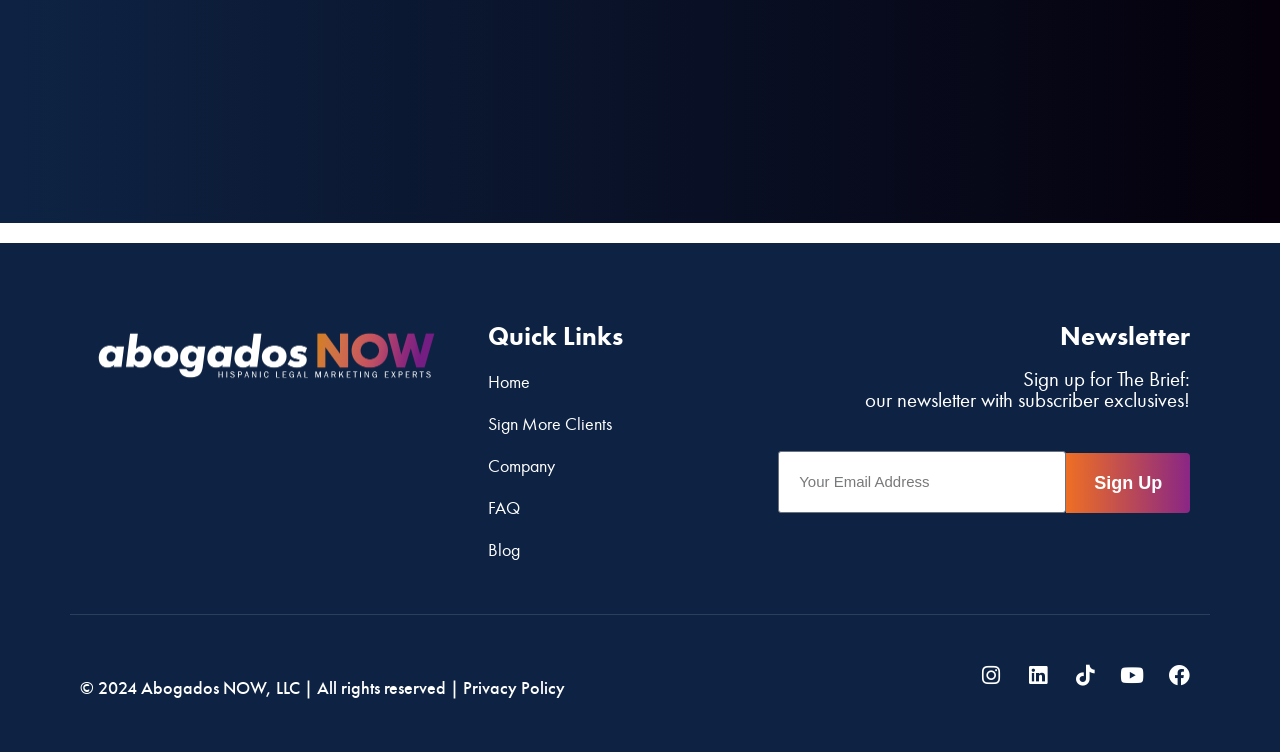How many social media links are at the bottom of the page?
Analyze the image and deliver a detailed answer to the question.

There are 5 social media links at the bottom of the page because there are 5 link elements with icons and text labels, specifically 'Instagram', 'Linkedin', 'Tiktok', 'Youtube', and 'Facebook', which are located at the bottom of the page with bounding box coordinates indicating their vertical position.